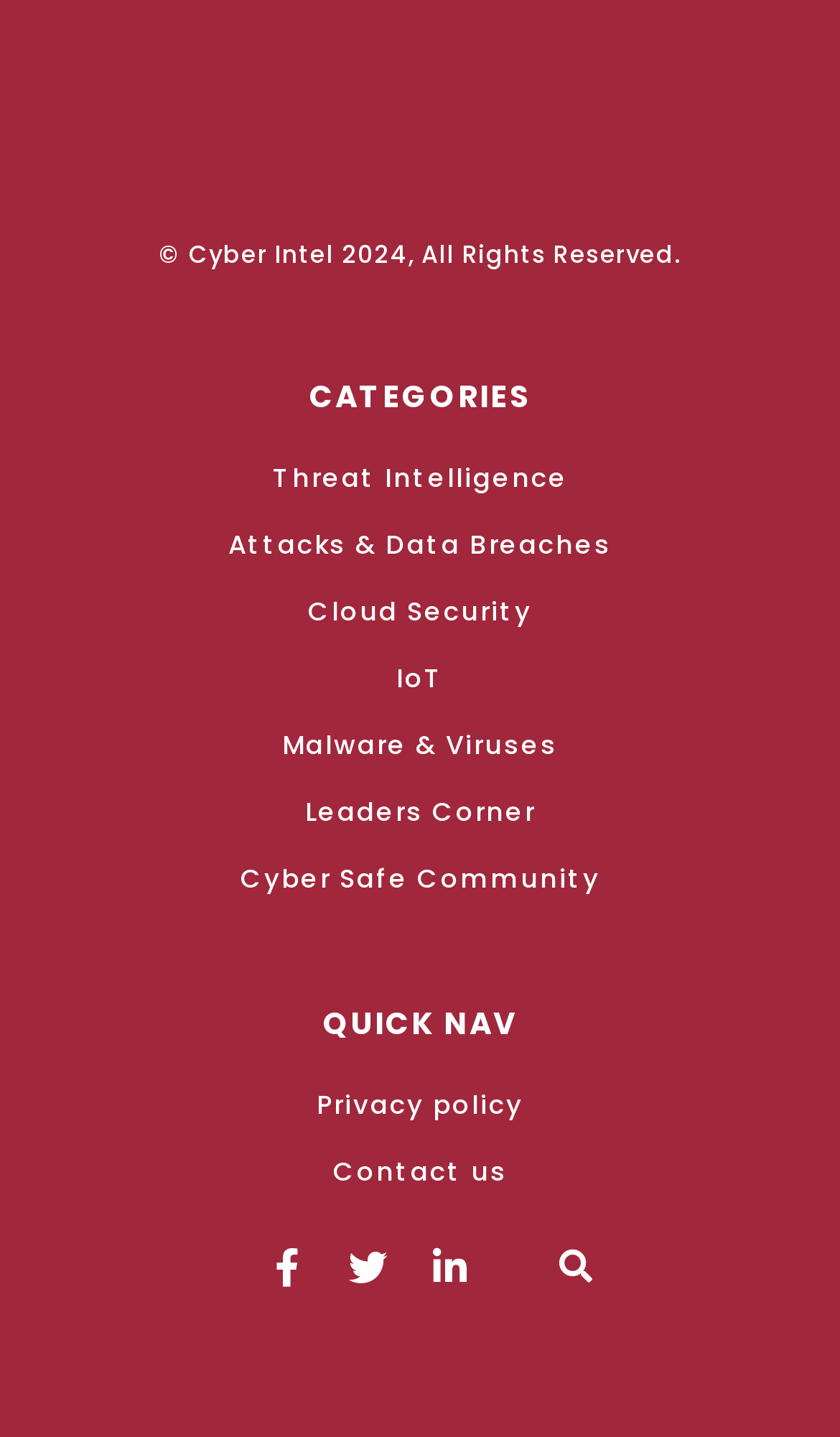Is there a search bar on the page?
We need a detailed and exhaustive answer to the question. Please elaborate.

I looked at the page and found a search bar located at the bottom of the page, which allows users to search for content.